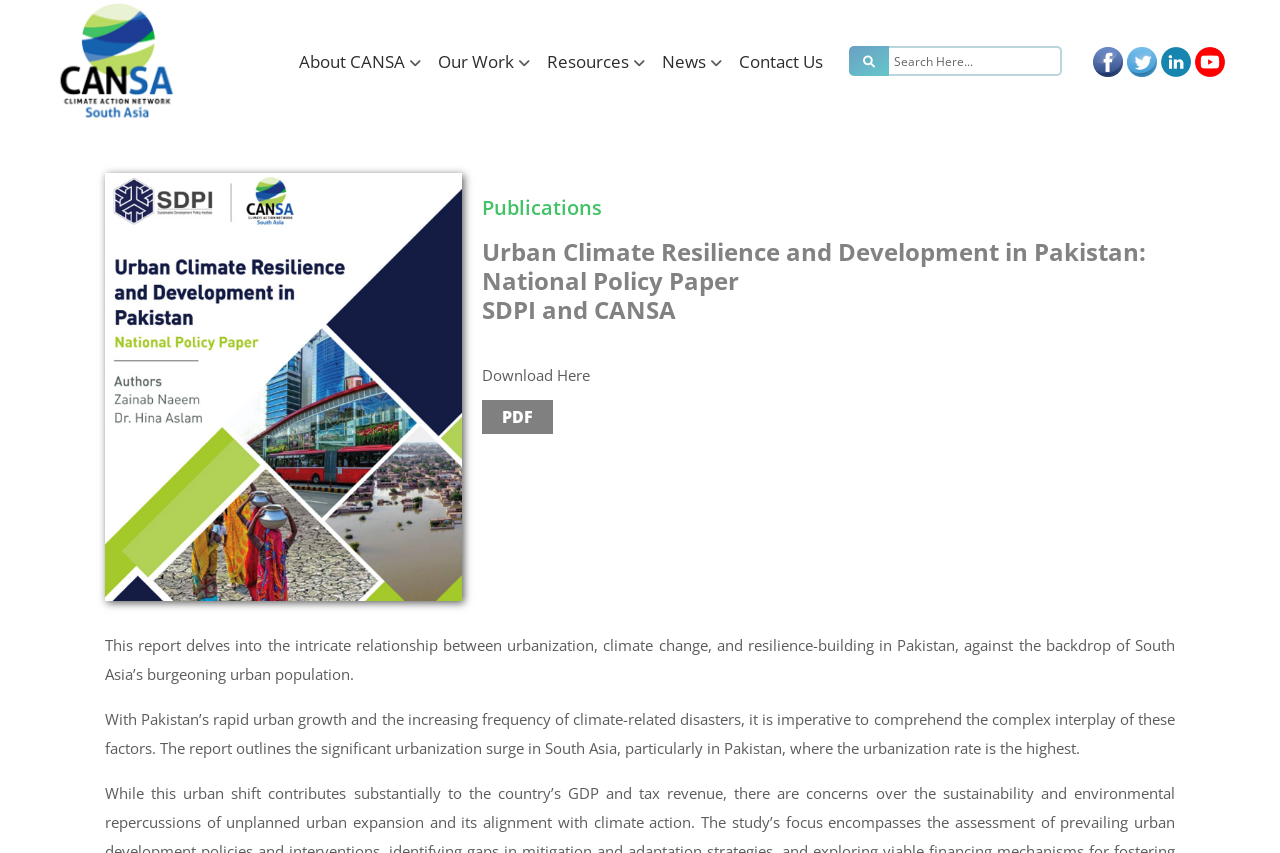Specify the bounding box coordinates of the element's region that should be clicked to achieve the following instruction: "Download the report in PDF". The bounding box coordinates consist of four float numbers between 0 and 1, in the format [left, top, right, bottom].

[0.377, 0.469, 0.432, 0.509]